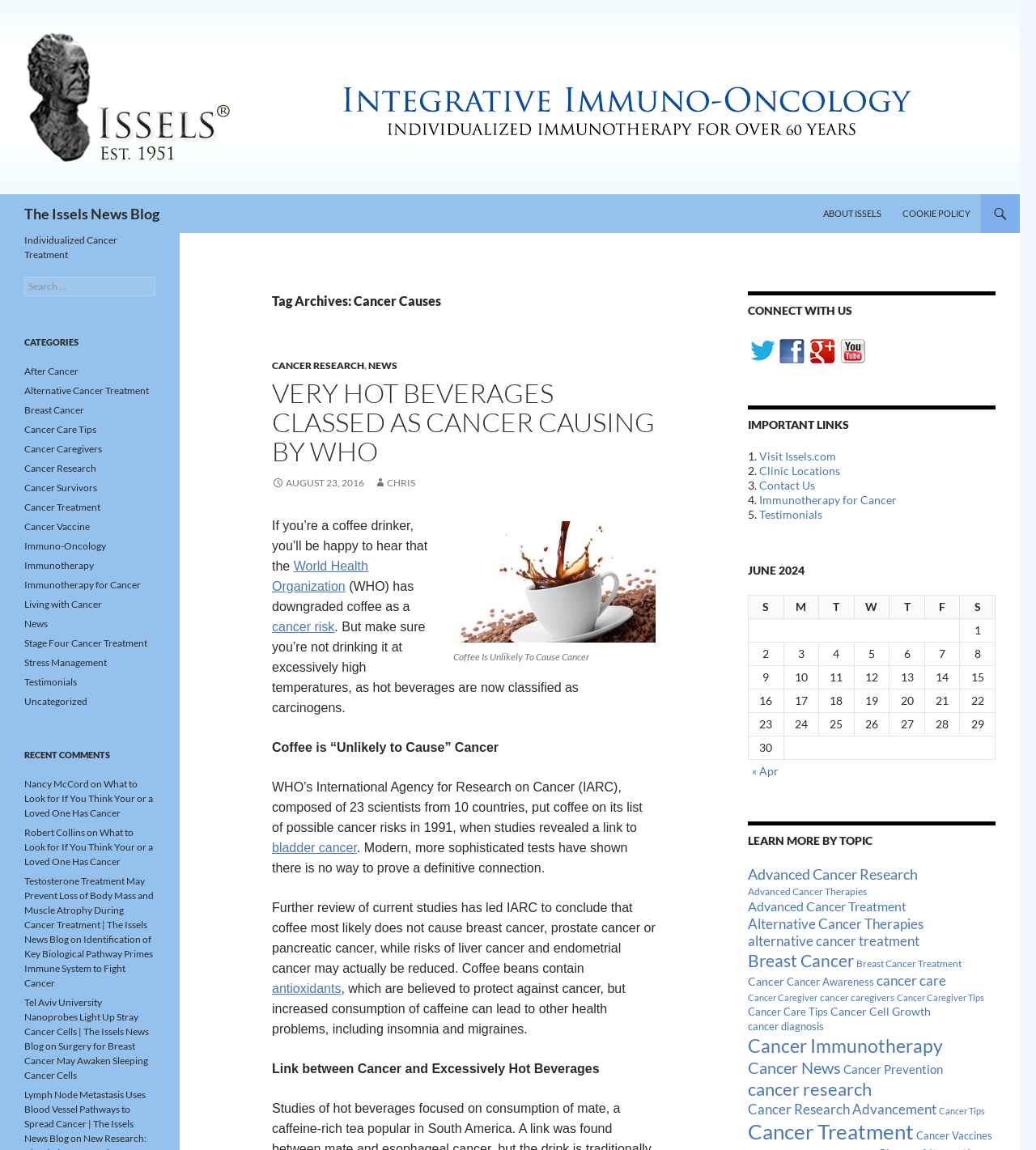Identify the bounding box of the UI element described as follows: "Alternative Cancer Therapies". Provide the coordinates as four float numbers in the range of 0 to 1 [left, top, right, bottom].

[0.722, 0.796, 0.891, 0.811]